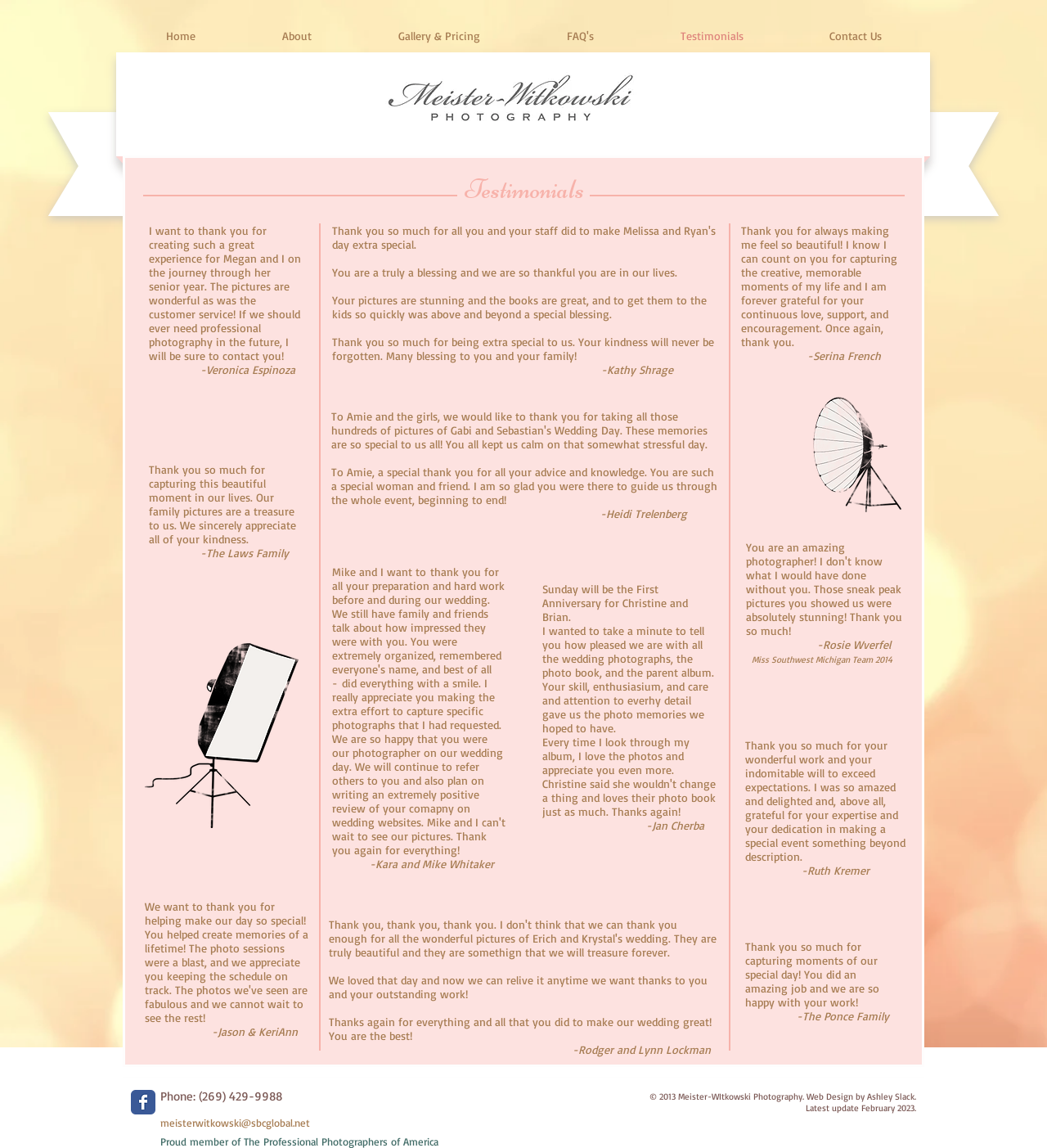Locate the UI element described as follows: "Ashley Slack". Return the bounding box coordinates as four float numbers between 0 and 1 in the order [left, top, right, bottom].

[0.828, 0.95, 0.873, 0.96]